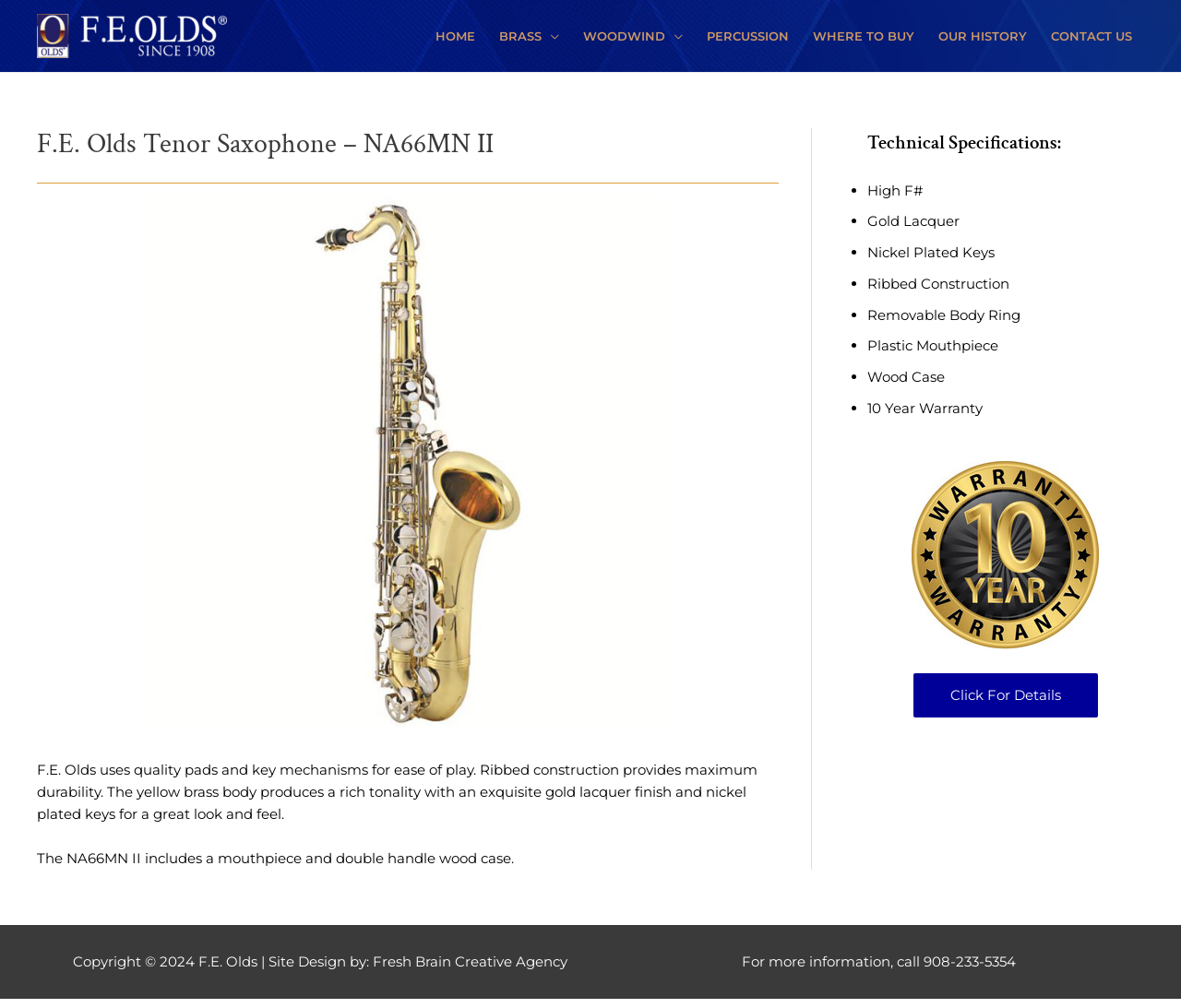Analyze the image and answer the question with as much detail as possible: 
Who designed the website?

The website designer can be determined by looking at the footer text 'Copyright © 2024 F.E. Olds | Site Design by: Fresh Brain Creative Agency' which credits Fresh Brain Creative Agency for the site design.